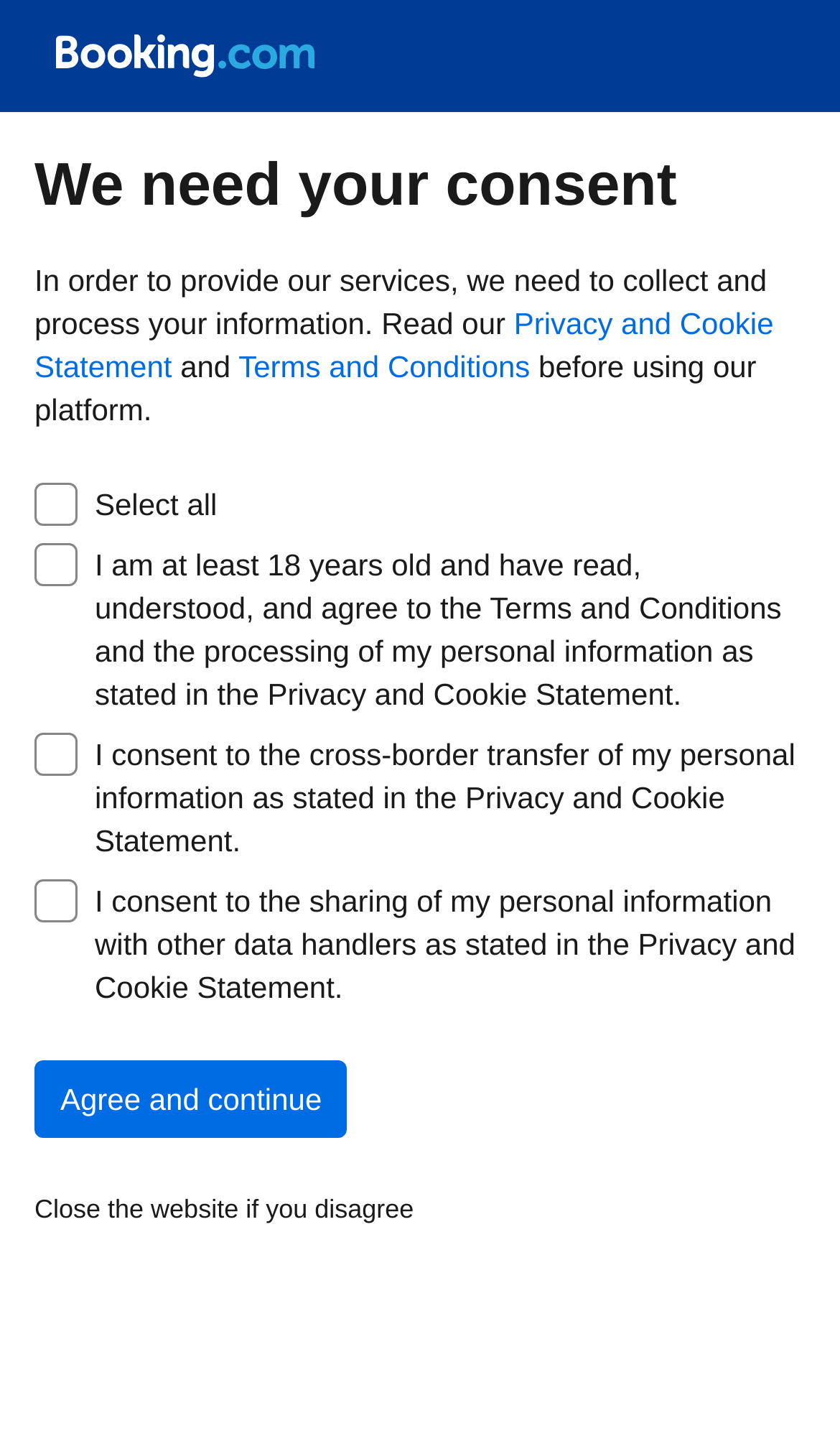Please give a concise answer to this question using a single word or phrase: 
What is the next step after agreeing to the terms?

Click 'Agree and continue'